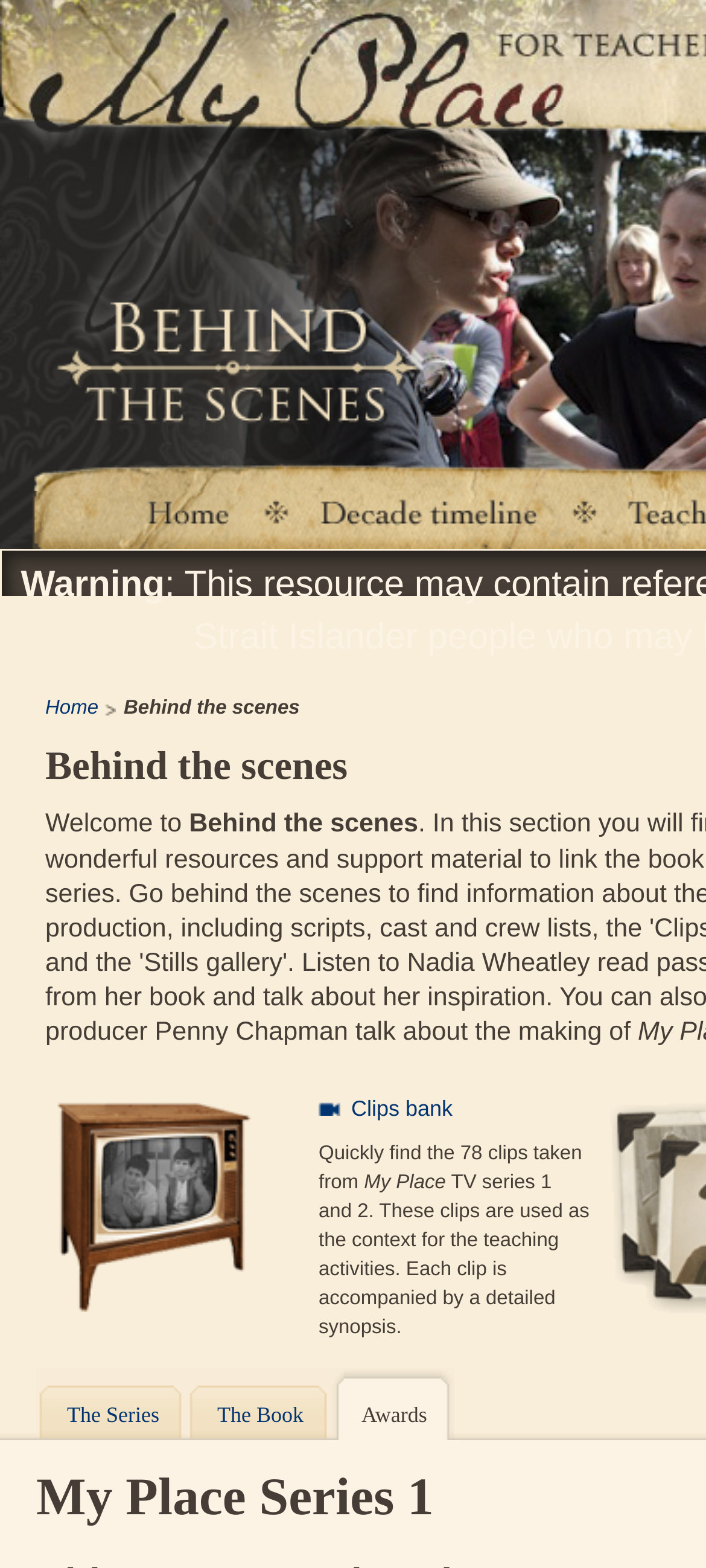Pinpoint the bounding box coordinates for the area that should be clicked to perform the following instruction: "Search for something".

None